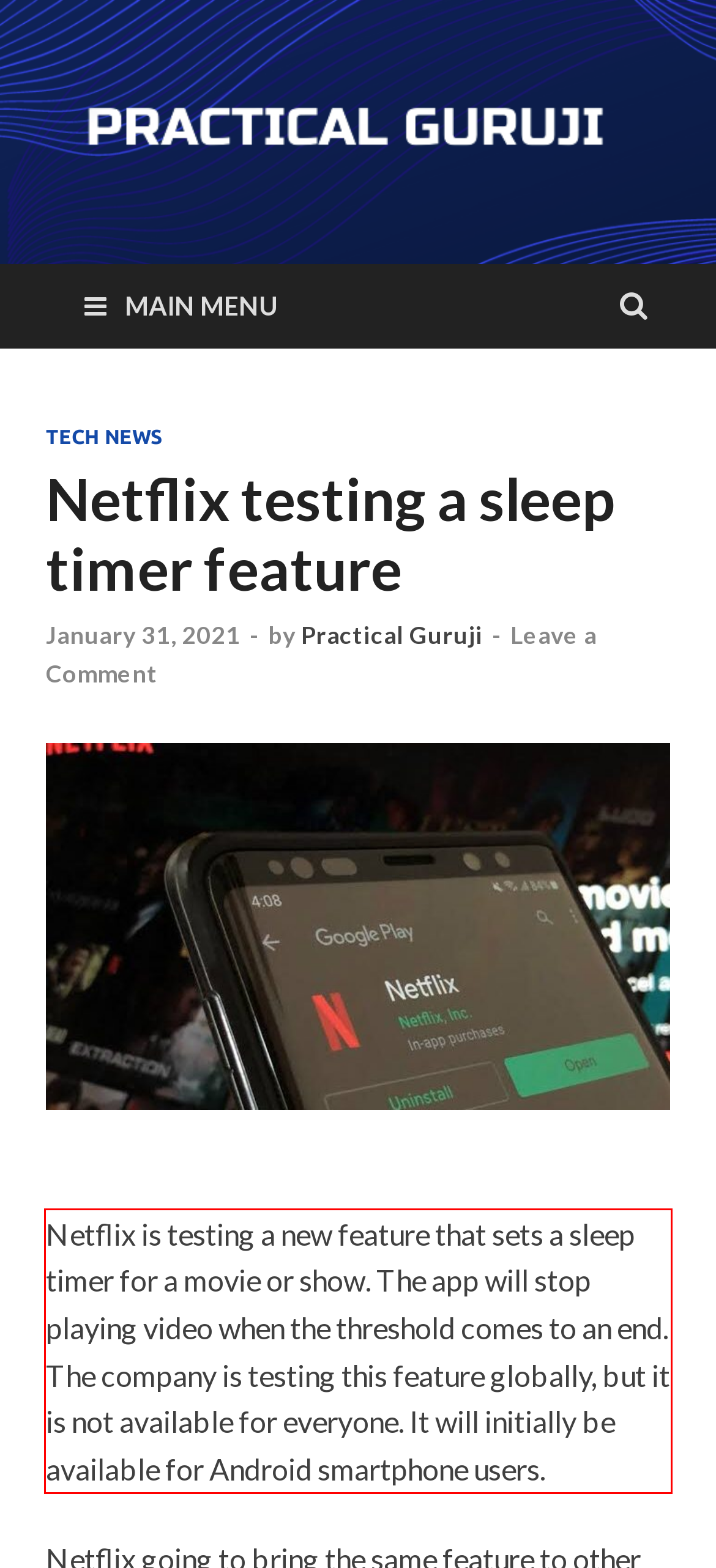Given a screenshot of a webpage containing a red rectangle bounding box, extract and provide the text content found within the red bounding box.

Netflix is testing a new feature that sets a sleep timer for a movie or show. The app will stop playing video when the threshold comes to an end. The company is testing this feature globally, but it is not available for everyone. It will initially be available for Android smartphone users.